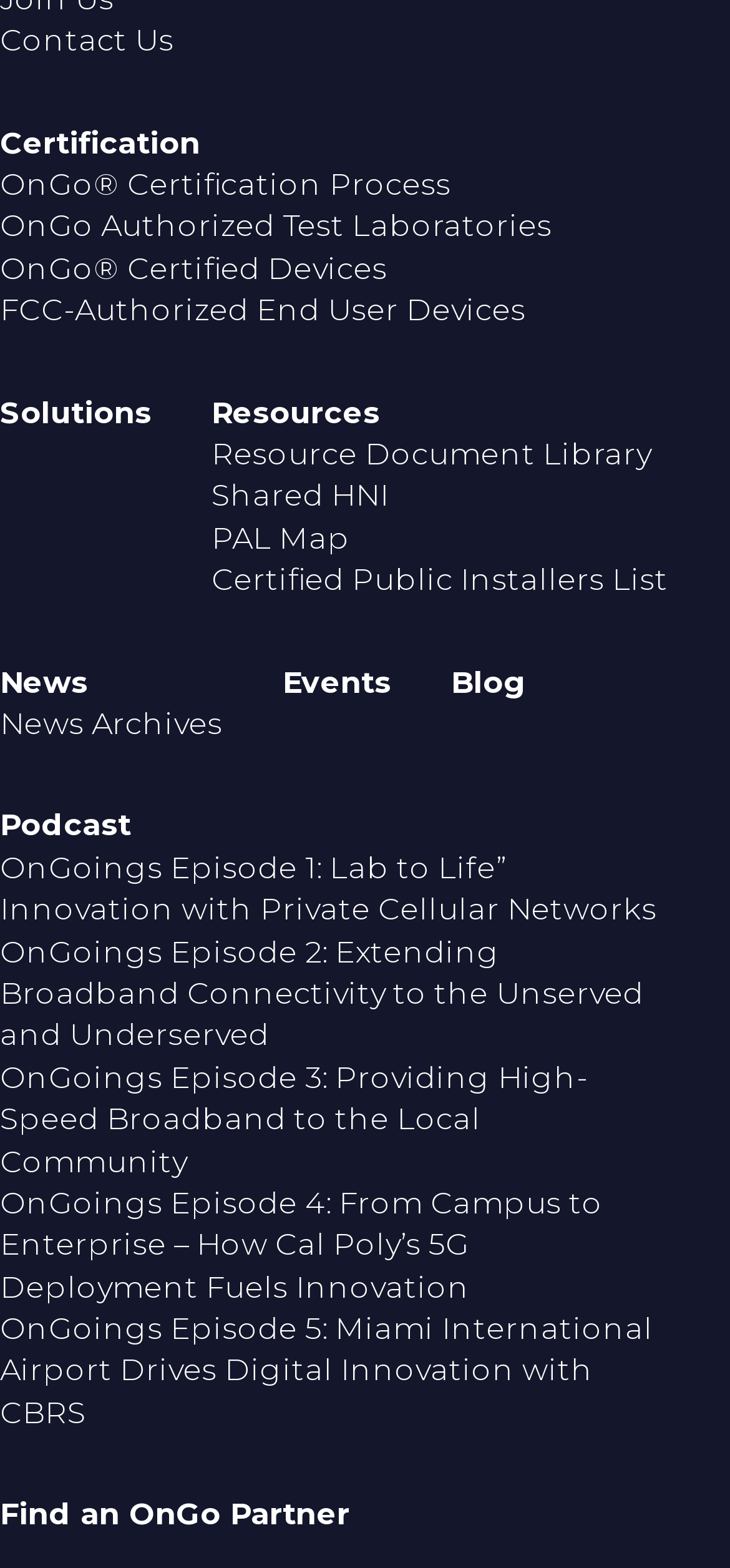Please identify the bounding box coordinates of the element's region that needs to be clicked to fulfill the following instruction: "Listen to OnGoings Episode 1". The bounding box coordinates should consist of four float numbers between 0 and 1, i.e., [left, top, right, bottom].

[0.0, 0.542, 0.9, 0.591]